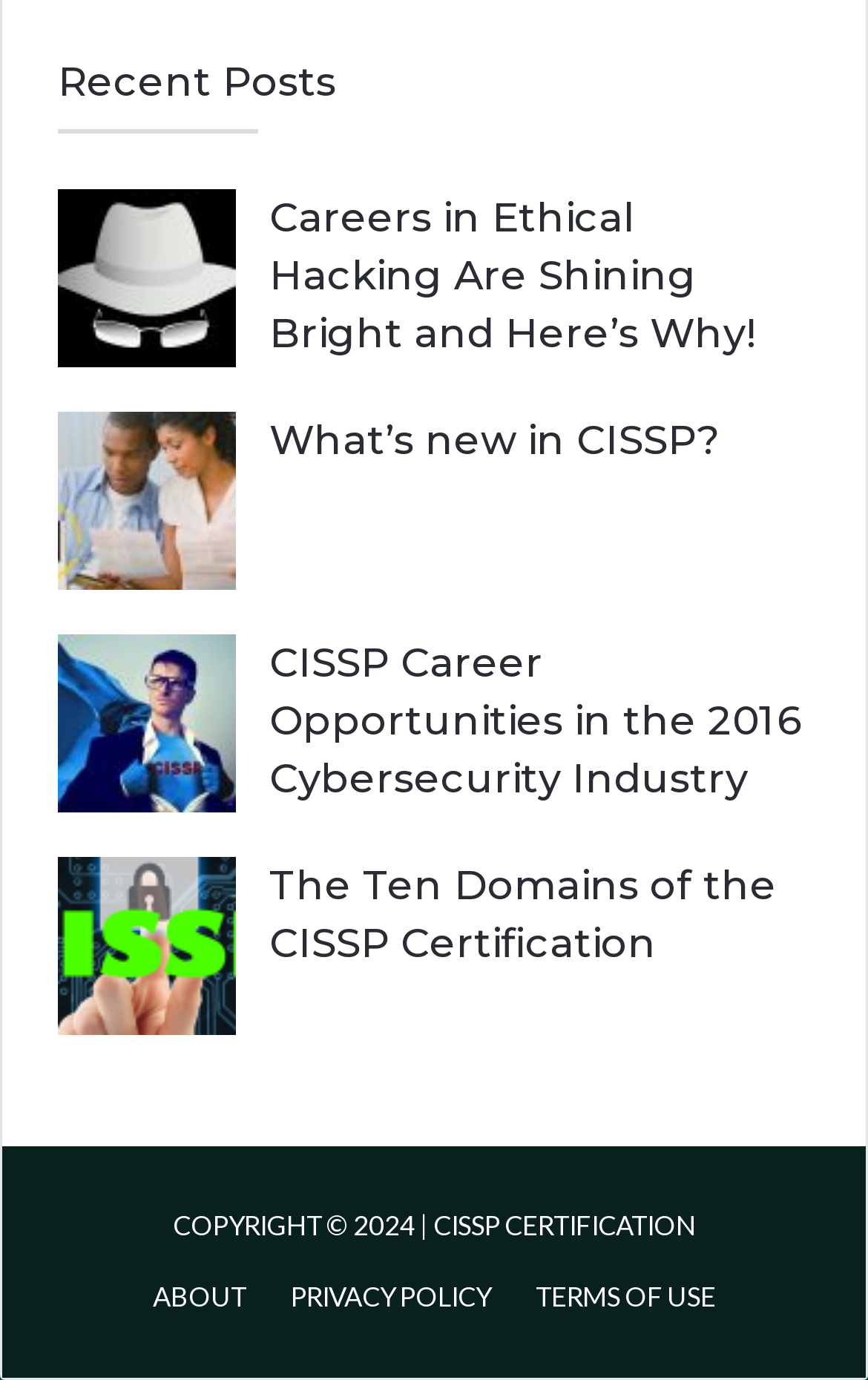Locate the bounding box coordinates of the item that should be clicked to fulfill the instruction: "Check 'CISSP Certification' details".

[0.067, 0.621, 0.272, 0.75]